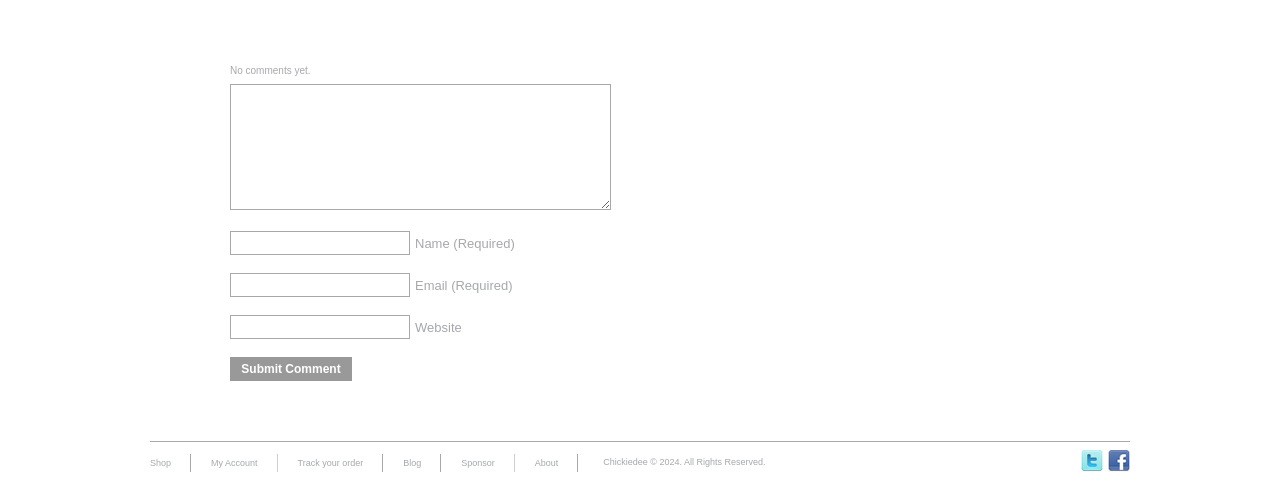Please specify the bounding box coordinates of the element that should be clicked to execute the given instruction: 'Go to the shop'. Ensure the coordinates are four float numbers between 0 and 1, expressed as [left, top, right, bottom].

[0.117, 0.923, 0.138, 0.959]